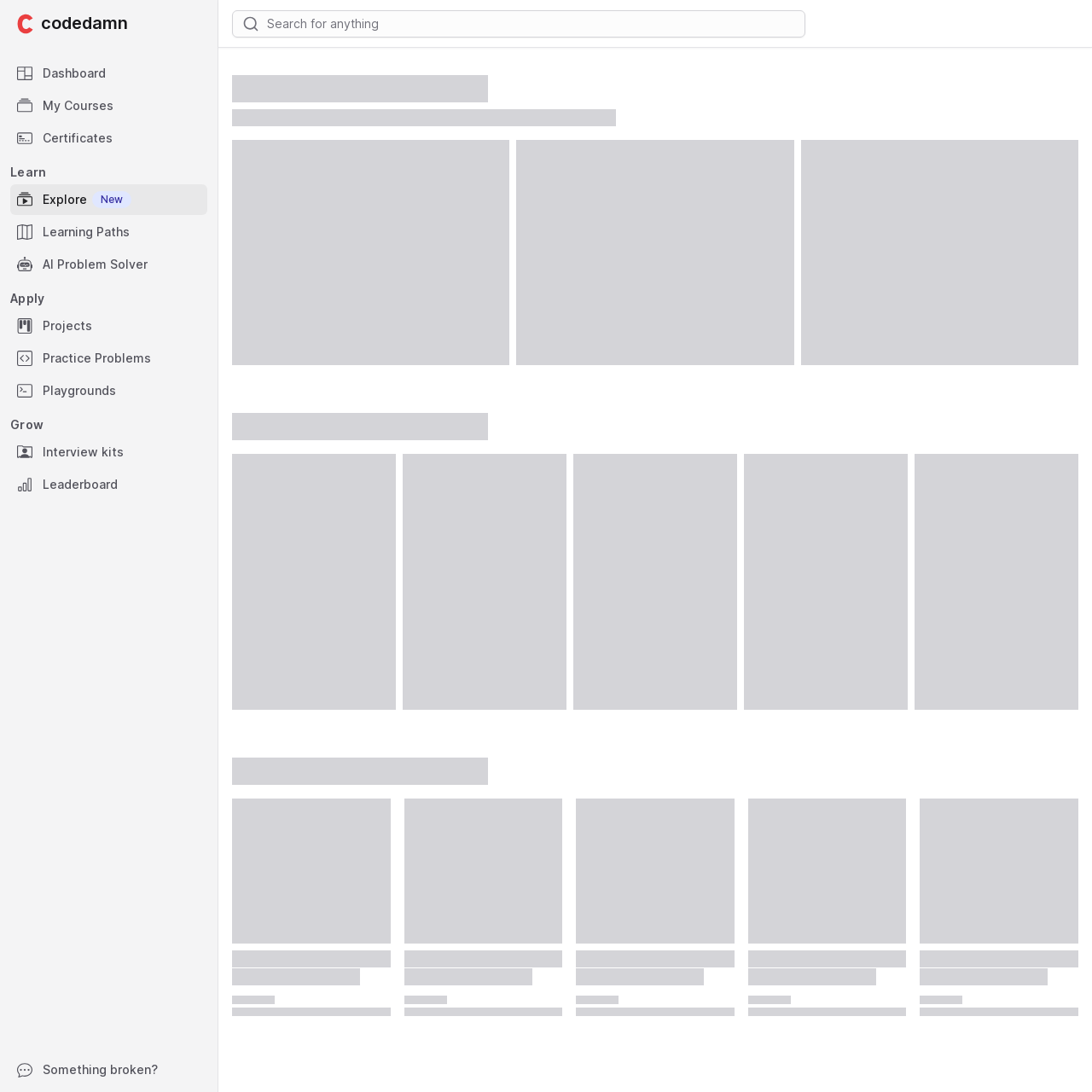What is the name of the website?
Please provide a single word or phrase in response based on the screenshot.

Codedamn